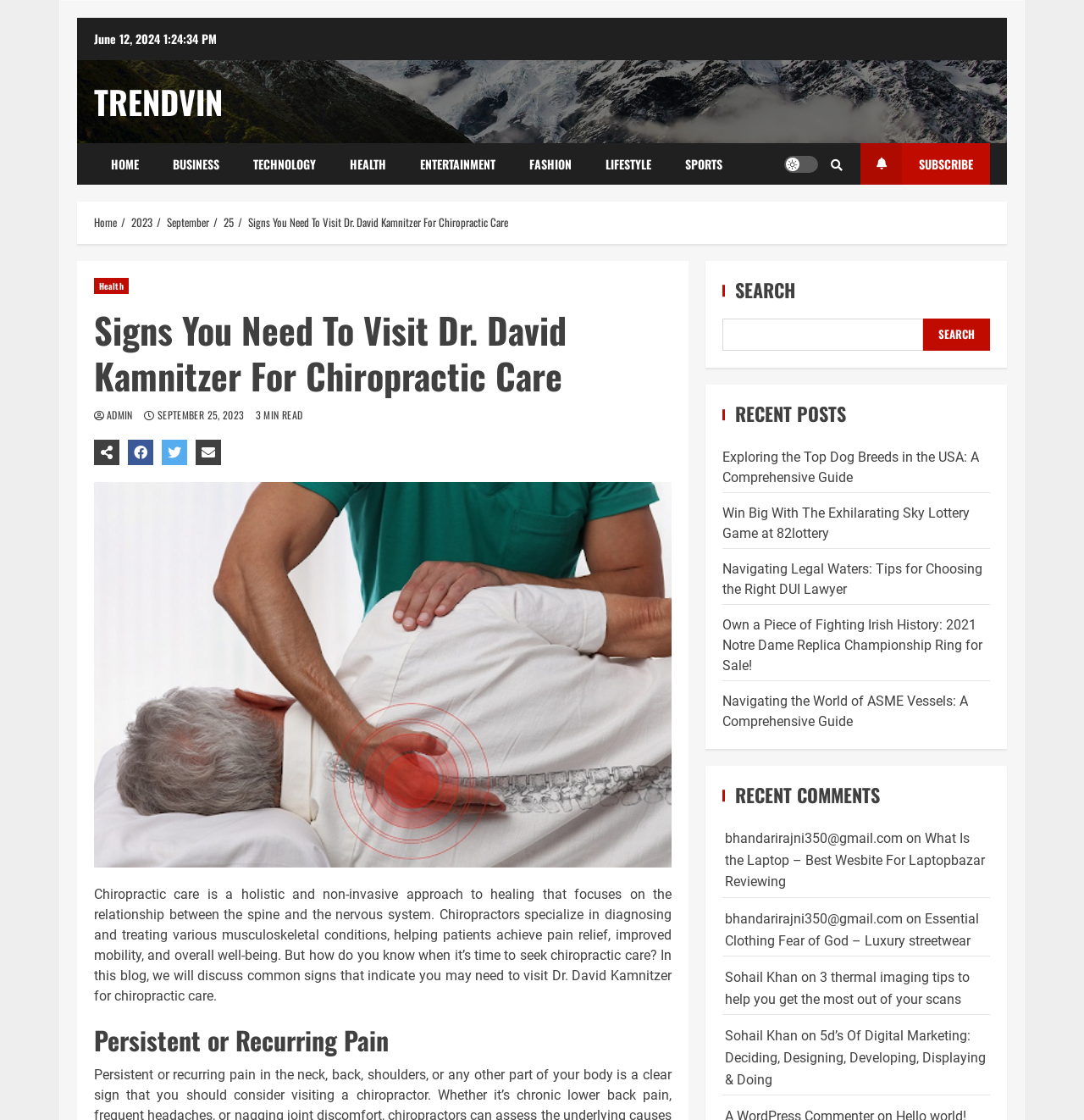What is the title of the recent post?
Give a single word or phrase as your answer by examining the image.

Exploring the Top Dog Breeds in the USA: A Comprehensive Guide